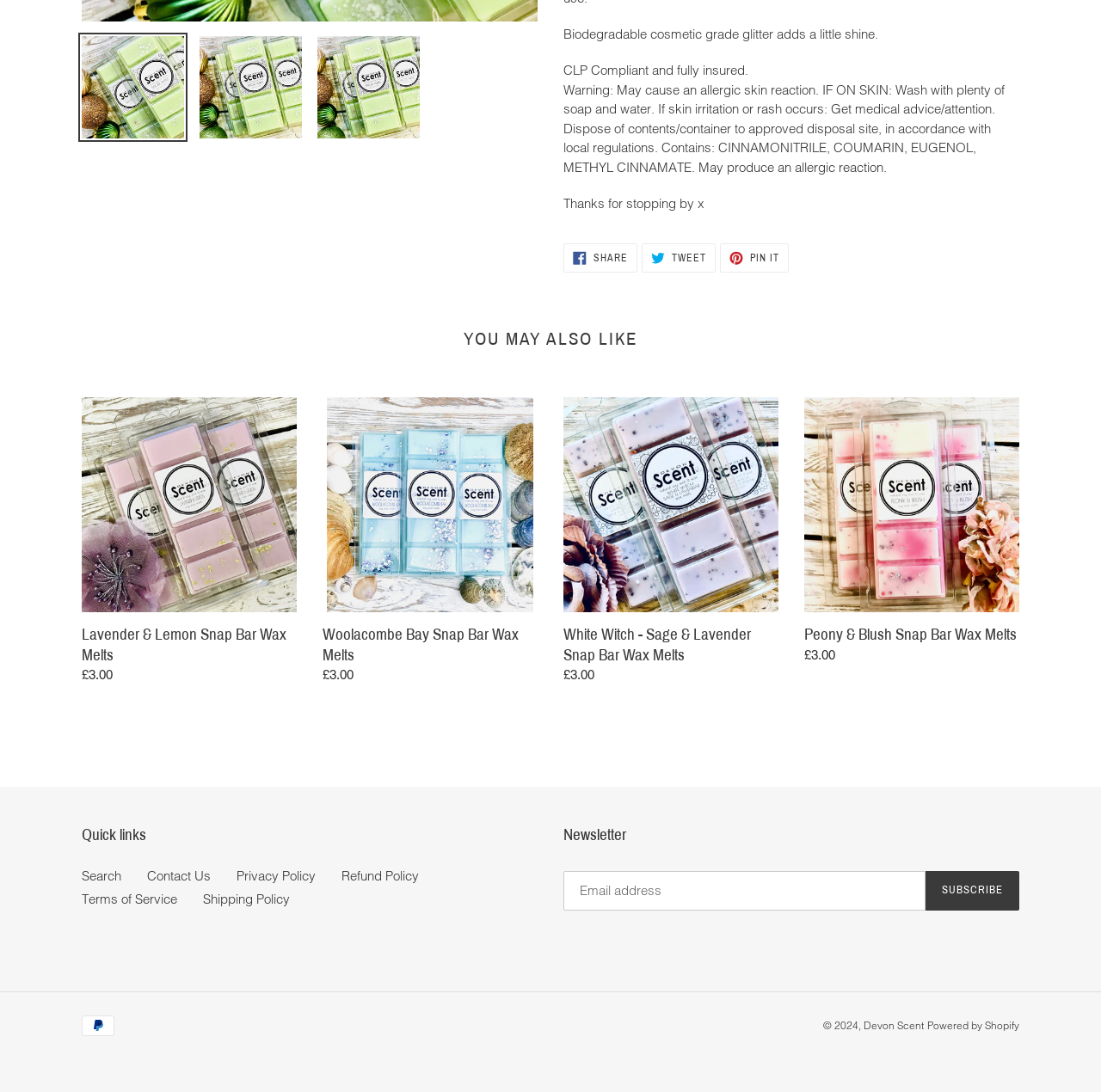For the following element description, predict the bounding box coordinates in the format (top-left x, top-left y, bottom-right x, bottom-right y). All values should be floating point numbers between 0 and 1. Description: Privacy Policy

[0.215, 0.794, 0.287, 0.809]